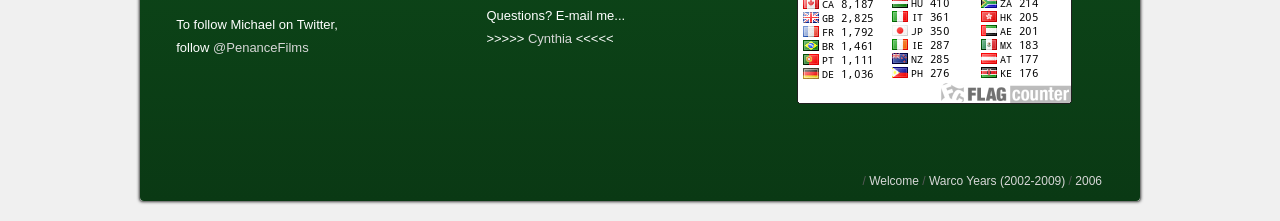What is the year mentioned separately on the webpage?
Please give a detailed and elaborate answer to the question based on the image.

The link with the text '2006' is a separate year mentioned on the webpage, distinct from the range of years mentioned in the 'Warco Years' link.